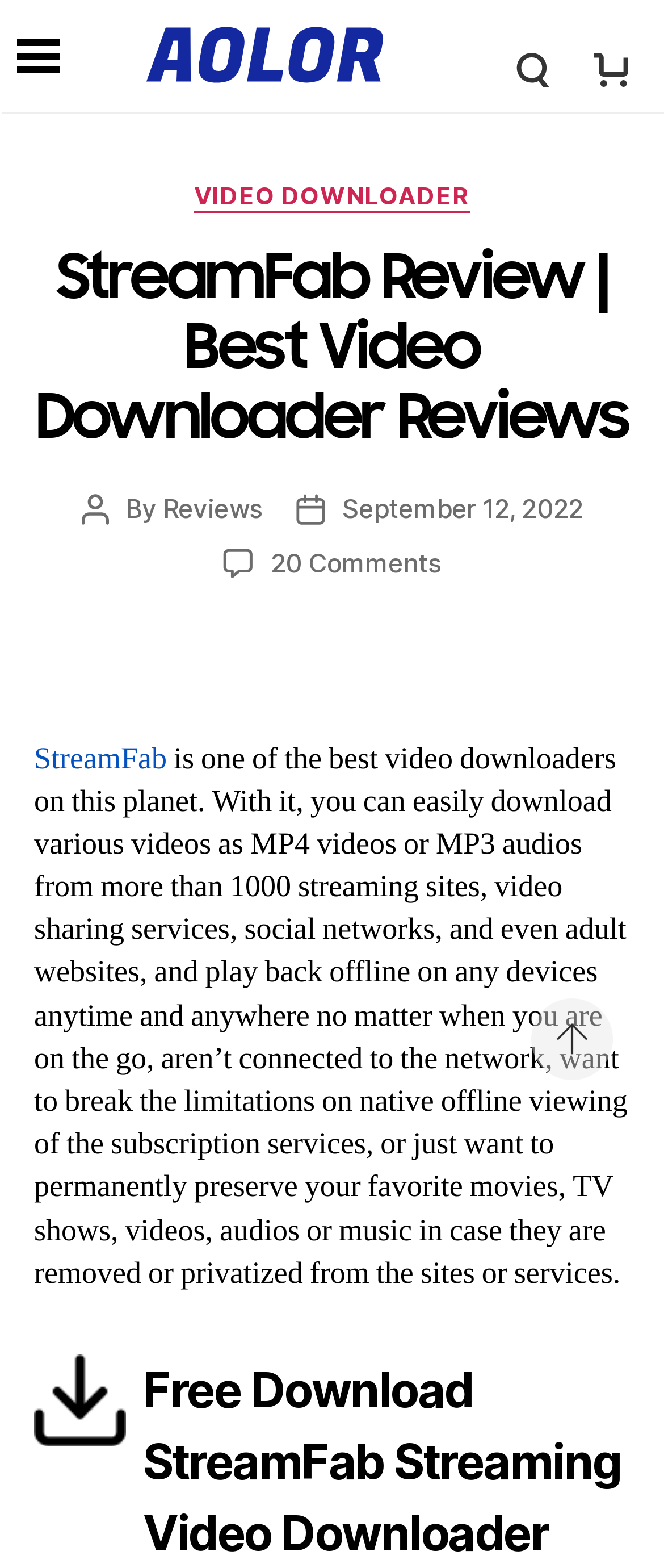Given the element description, predict the bounding box coordinates in the format (top-left x, top-left y, bottom-right x, bottom-right y). Make sure all values are between 0 and 1. Here is the element description: Reviews

[0.246, 0.313, 0.395, 0.334]